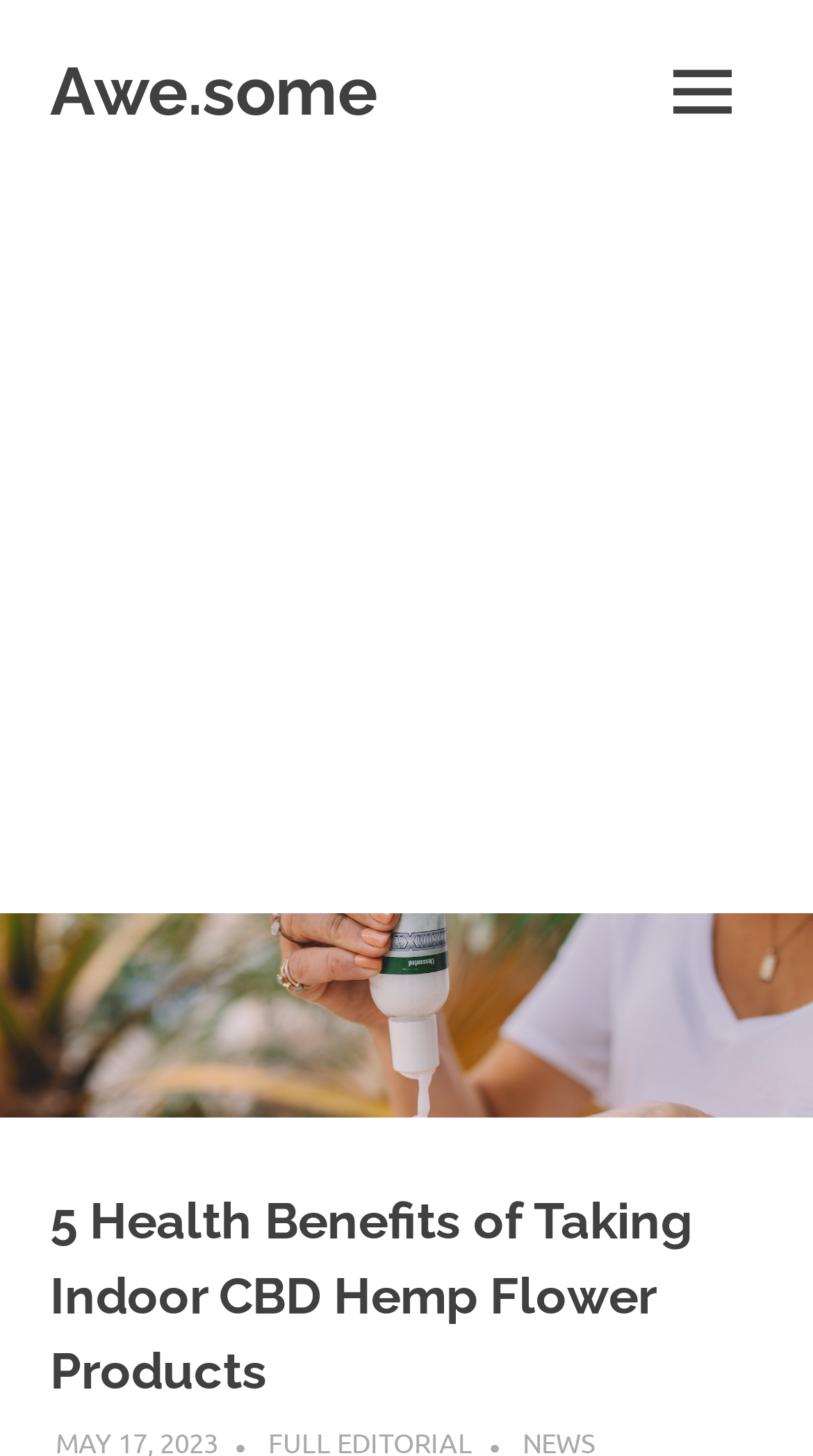Please provide a one-word or phrase answer to the question: 
What is the purpose of the button at the top right corner?

To open menu